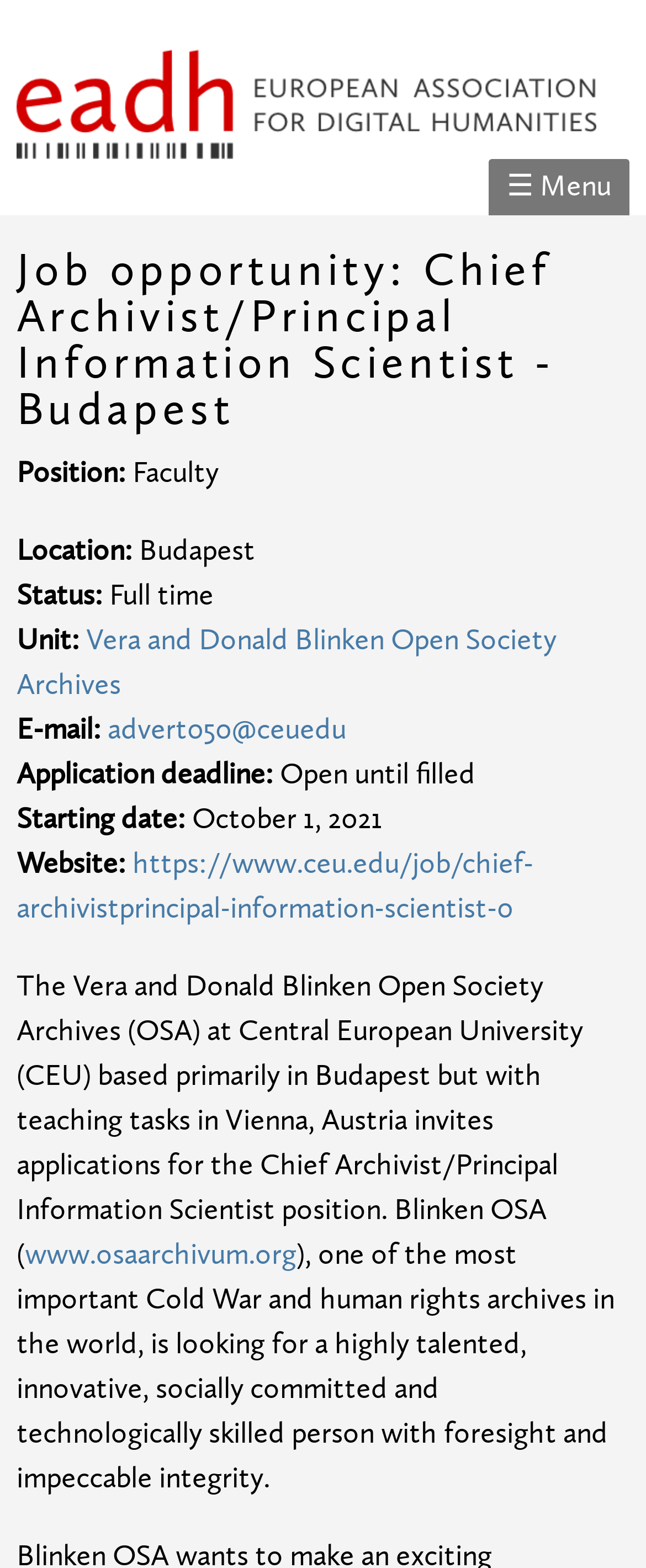Using the element description provided, determine the bounding box coordinates in the format (top-left x, top-left y, bottom-right x, bottom-right y). Ensure that all values are floating point numbers between 0 and 1. Element description: Home

None